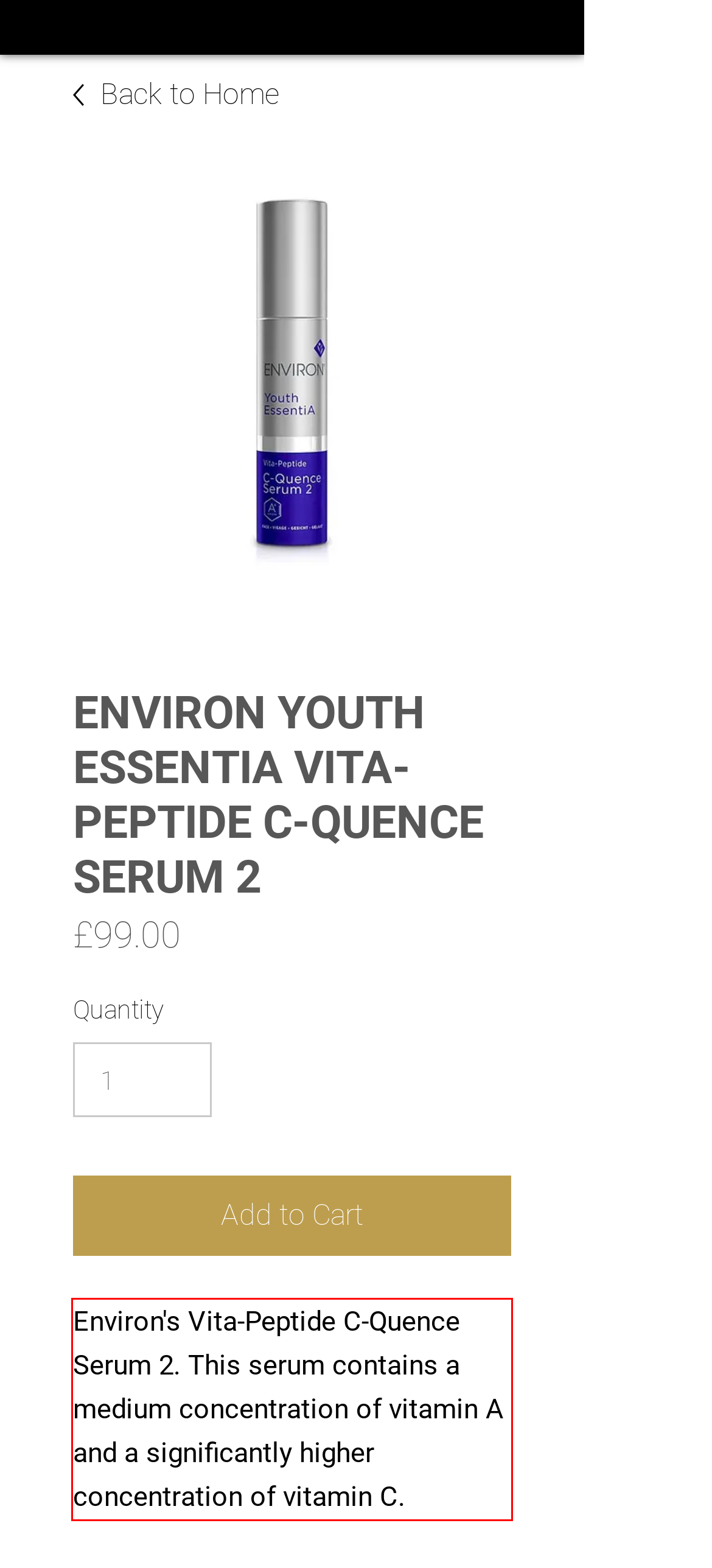Given a screenshot of a webpage, identify the red bounding box and perform OCR to recognize the text within that box.

Environ's Vita-Peptide C-Quence Serum 2. This serum contains a medium concentration of vitamin A and a significantly higher concentration of vitamin C.